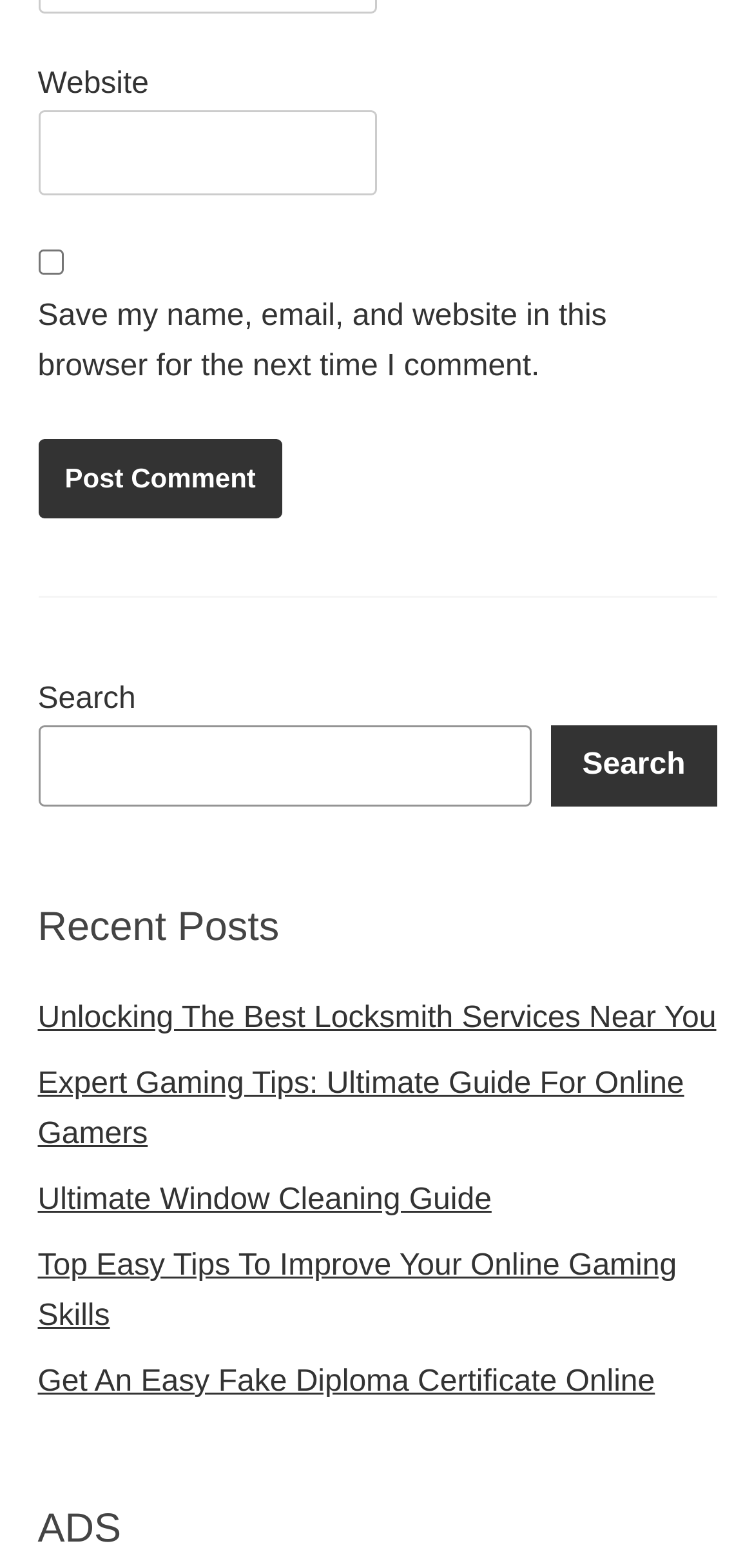Locate the bounding box coordinates of the area where you should click to accomplish the instruction: "click on ads".

[0.05, 0.96, 0.95, 0.991]